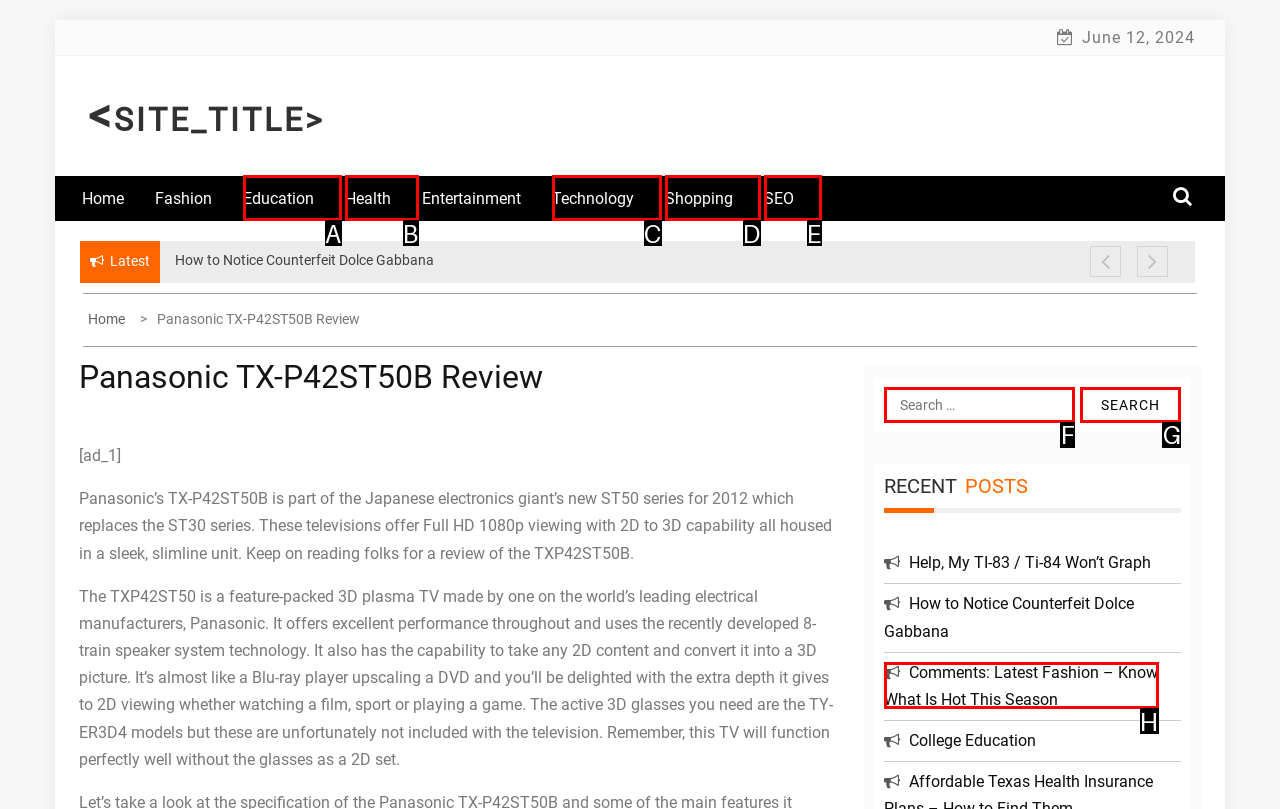Choose the HTML element that best fits the description: parent_node: Search for: value="Search". Answer with the option's letter directly.

G